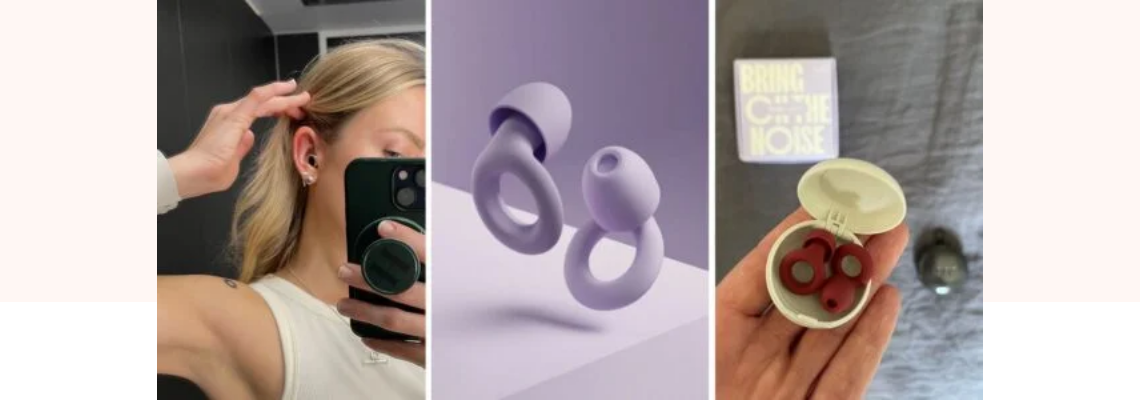What is written in the upper right corner of the image?
Based on the image, answer the question in a detailed manner.

According to the caption, the text in the upper right corner of the image reads 'BRING ON THE NOISE', suggesting the effectiveness of the earplugs in noise reduction.